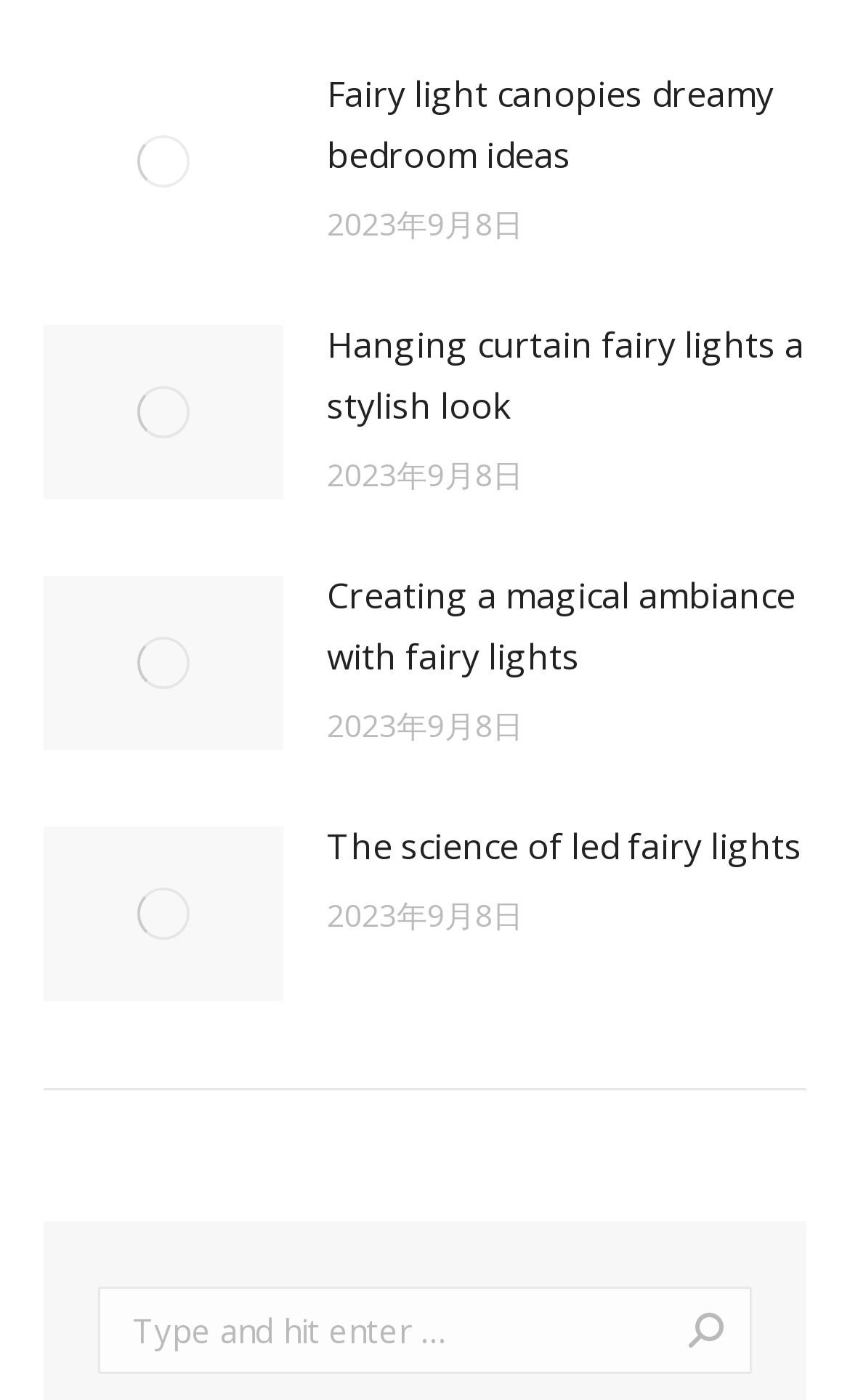Using the details from the image, please elaborate on the following question: How many articles are on the webpage?

I counted the number of article elements, which are direct children of the Root Element, and found that there are 4 of them.